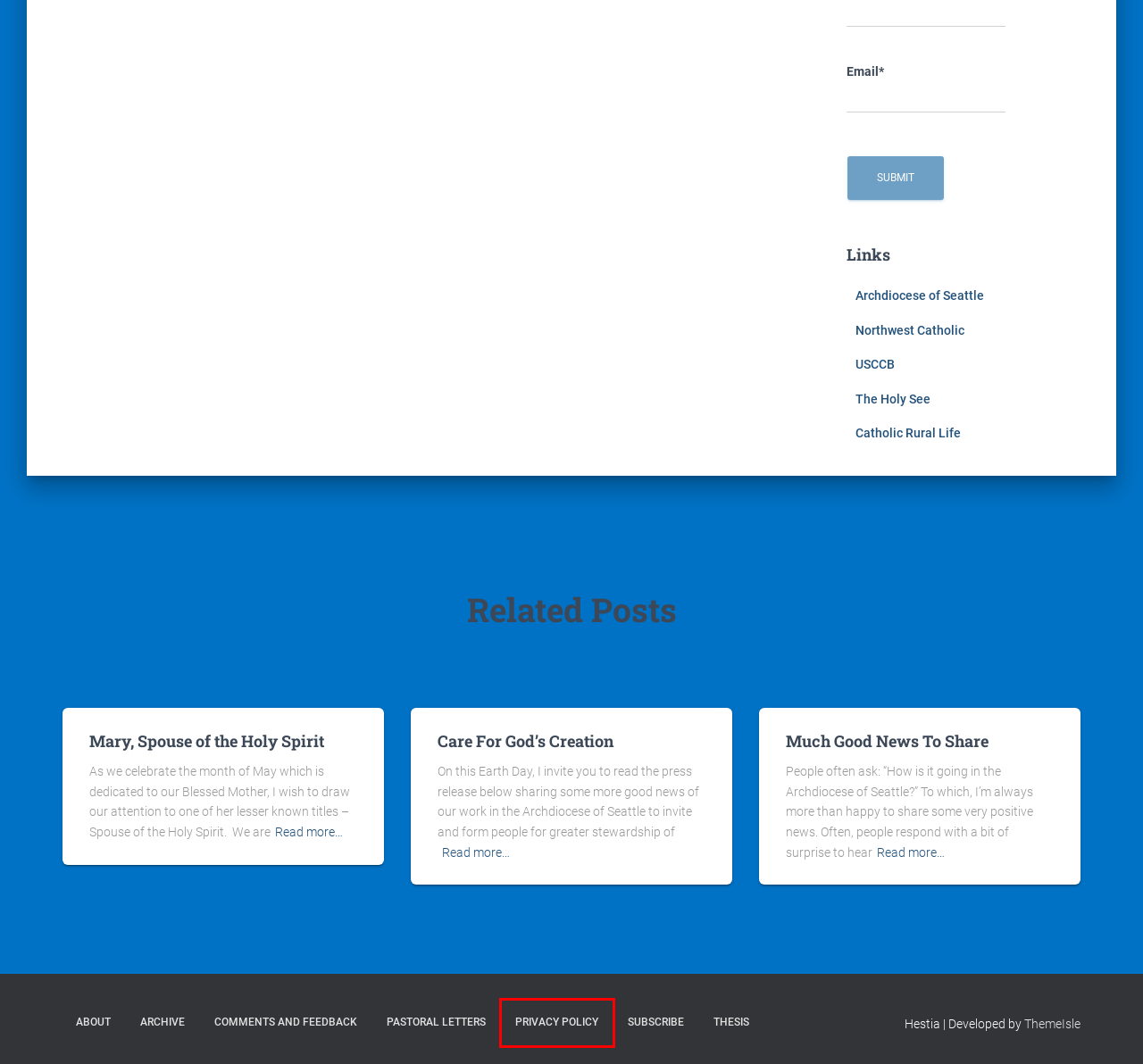You are provided with a screenshot of a webpage highlighting a UI element with a red bounding box. Choose the most suitable webpage description that matches the new page after clicking the element in the bounding box. Here are the candidates:
A. Catholic Rural Life
B. Care For God’s Creation - Truth in Love
C. Subscribe - Truth in Love
D. Much Good News To Share - Truth in Love
E. Privacy Policy - Truth in Love
F. Northwest Catholic: Read Catholic News & Stories
G. Archive - Truth in Love
H. Premium WordPress Themes, Templates & Plugins @ ThemeIsle

E